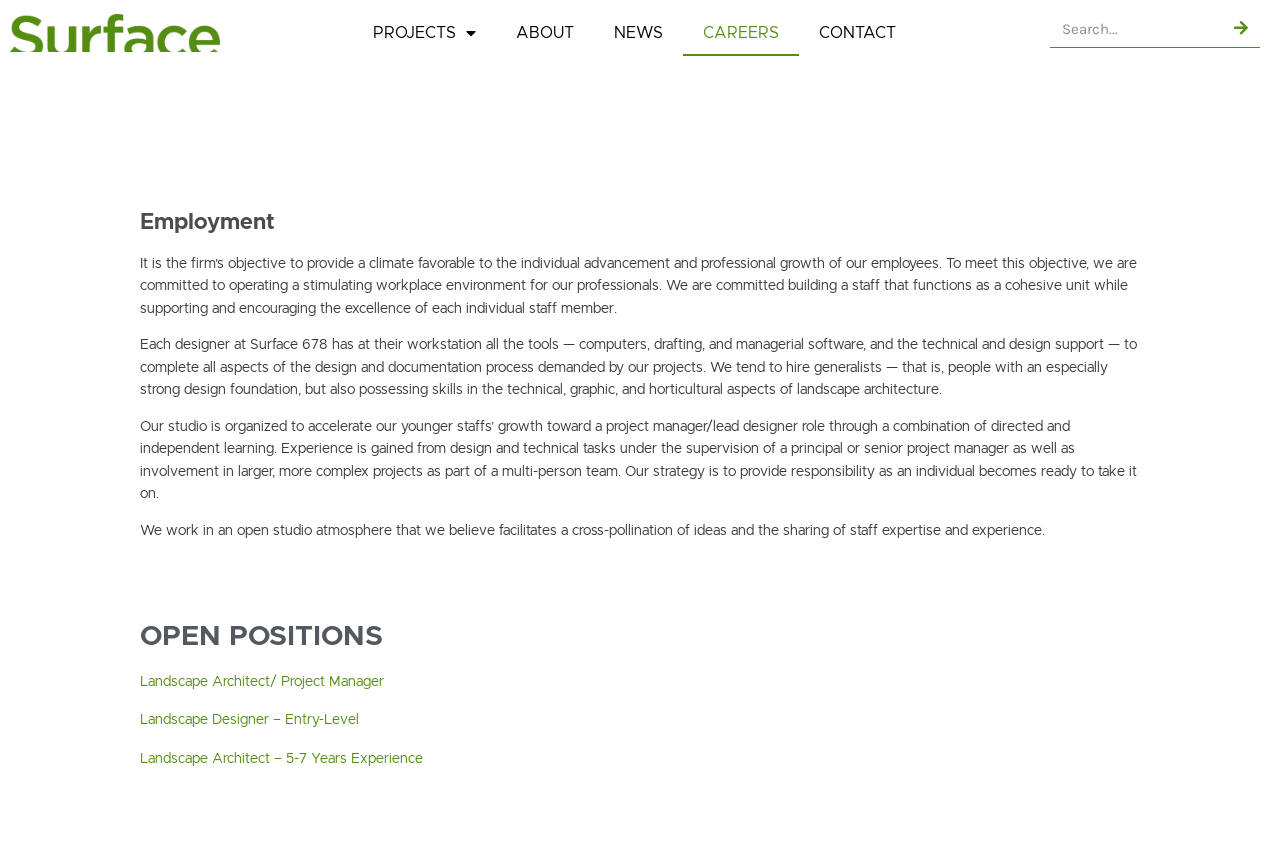Please mark the clickable region by giving the bounding box coordinates needed to complete this instruction: "Apply for Landscape Architect/ Project Manager".

[0.109, 0.795, 0.3, 0.811]